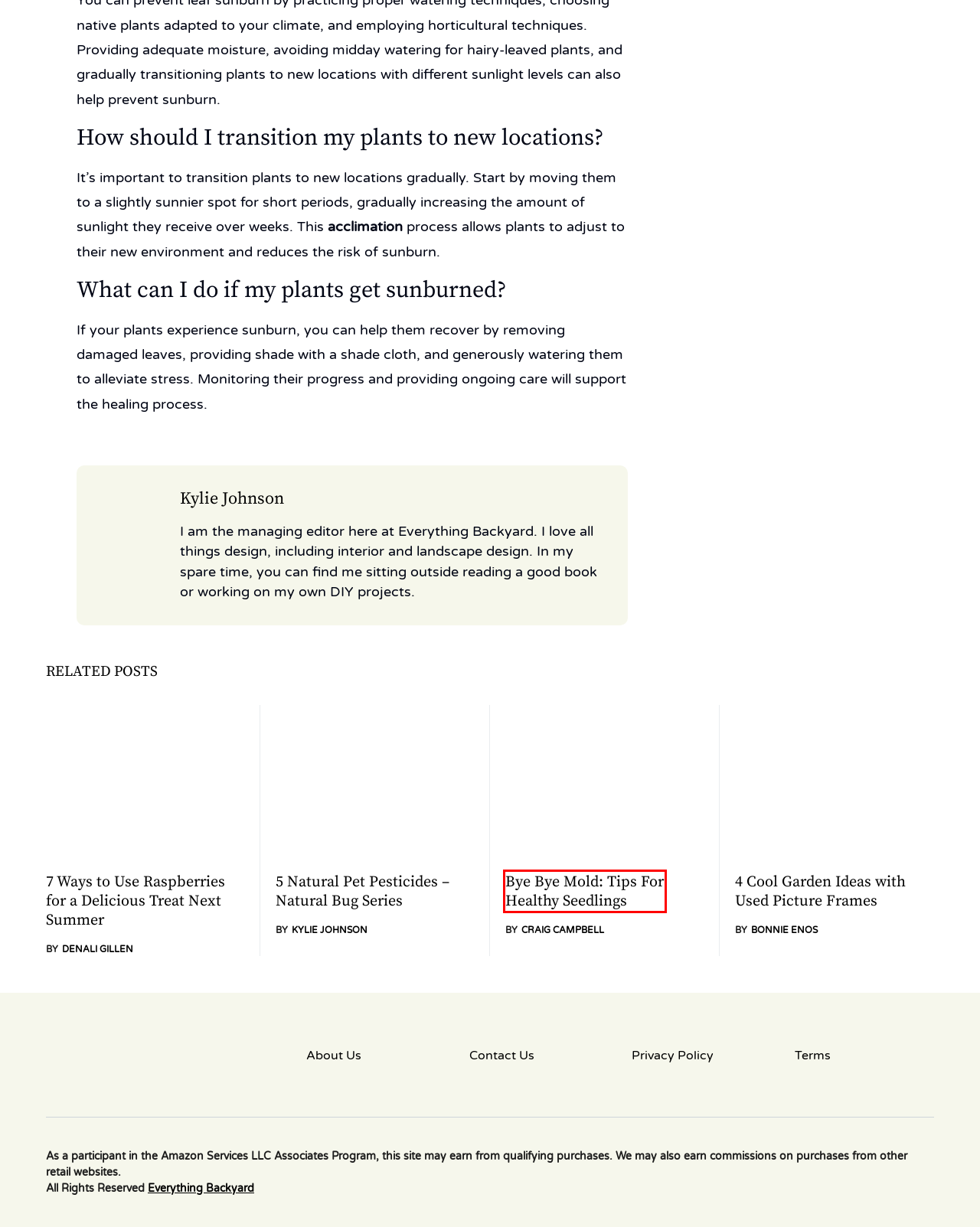Given a screenshot of a webpage featuring a red bounding box, identify the best matching webpage description for the new page after the element within the red box is clicked. Here are the options:
A. Craig Campbell, Author at Everything Backyard
B. Contact Us
C. About Us
D. Bonnie Enos, Author at Everything Backyard
E. Bye Bye Mold: Tips For Healthy Seedlings
F. 4 Cool Garden Ideas with Used Picture Frames
G. Denali Gillen, Author at Everything Backyard
H. Privacy Policy

E